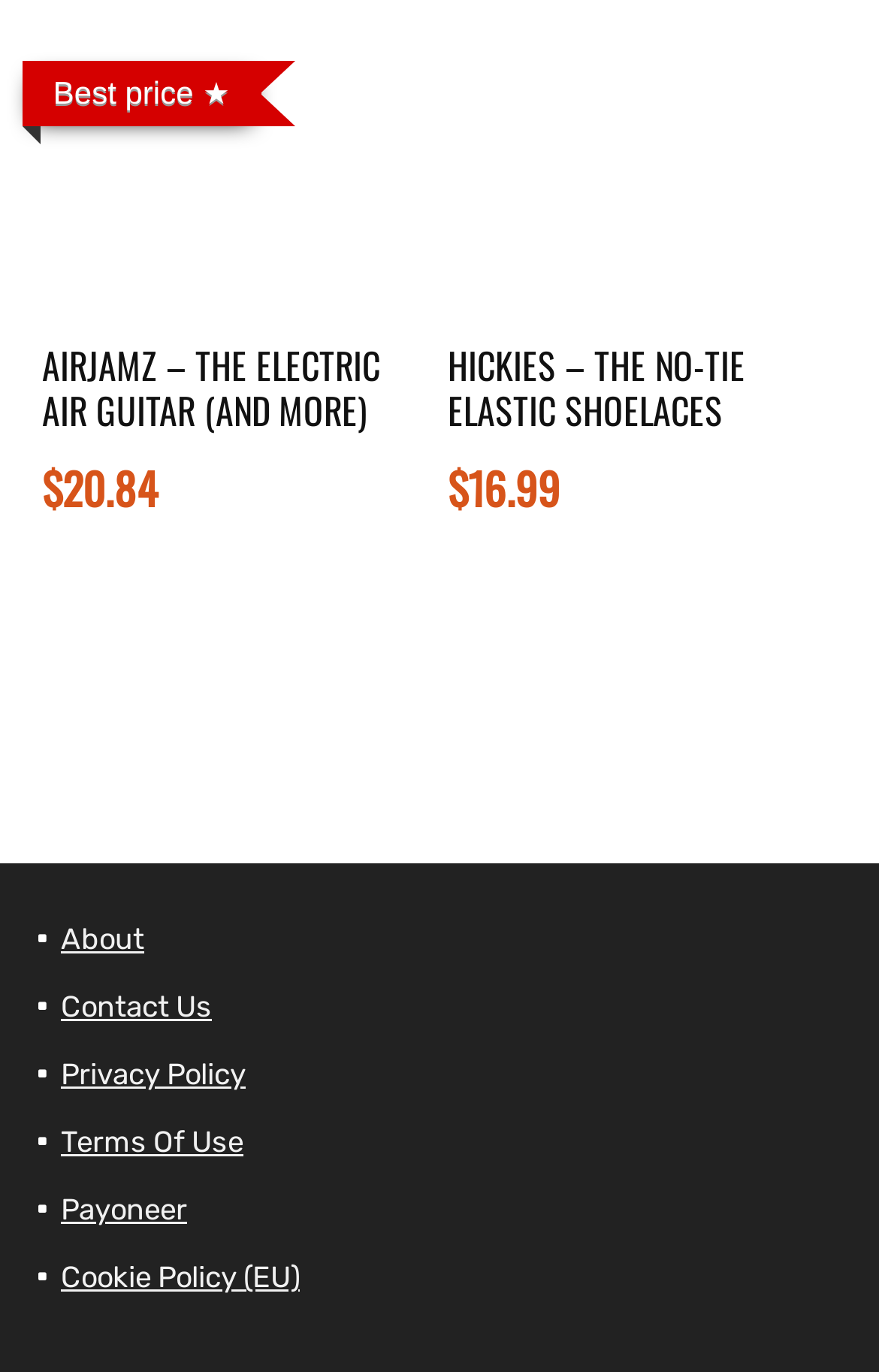How many links are in the complementary section?
Please ensure your answer to the question is detailed and covers all necessary aspects.

I found the number of links in the complementary section by counting the link elements that are children of the complementary element. There are 6 links: 'About', 'Contact Us', 'Privacy Policy', 'Terms Of Use', 'Payoneer', and 'Cookie Policy (EU)'.